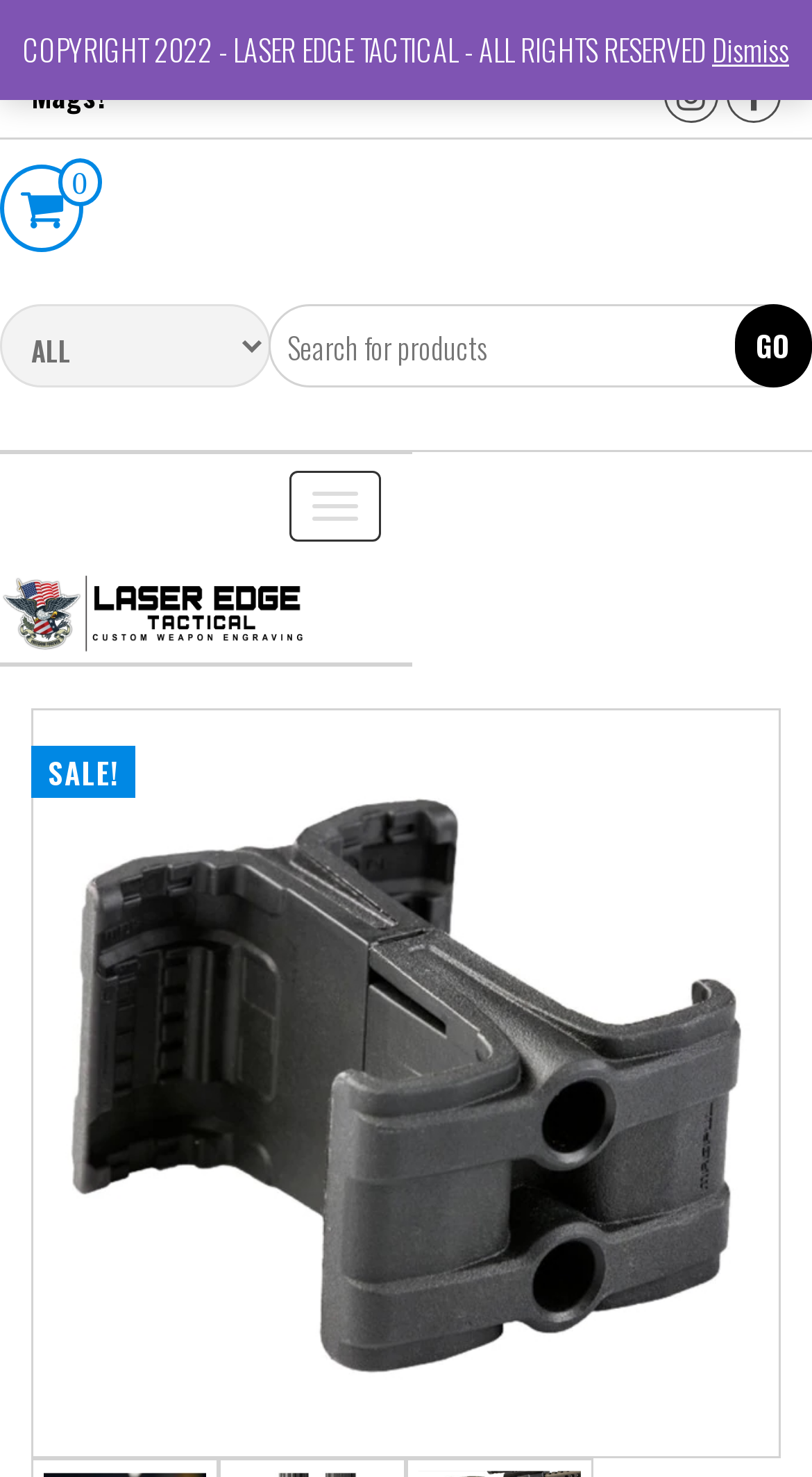What is the call-to-action for searching products?
Relying on the image, give a concise answer in one word or a brief phrase.

GO